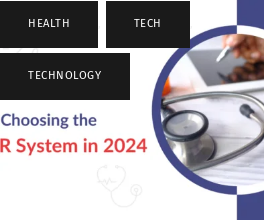What is the person's hand interacting with?
Relying on the image, give a concise answer in one word or a brief phrase.

digital tablet